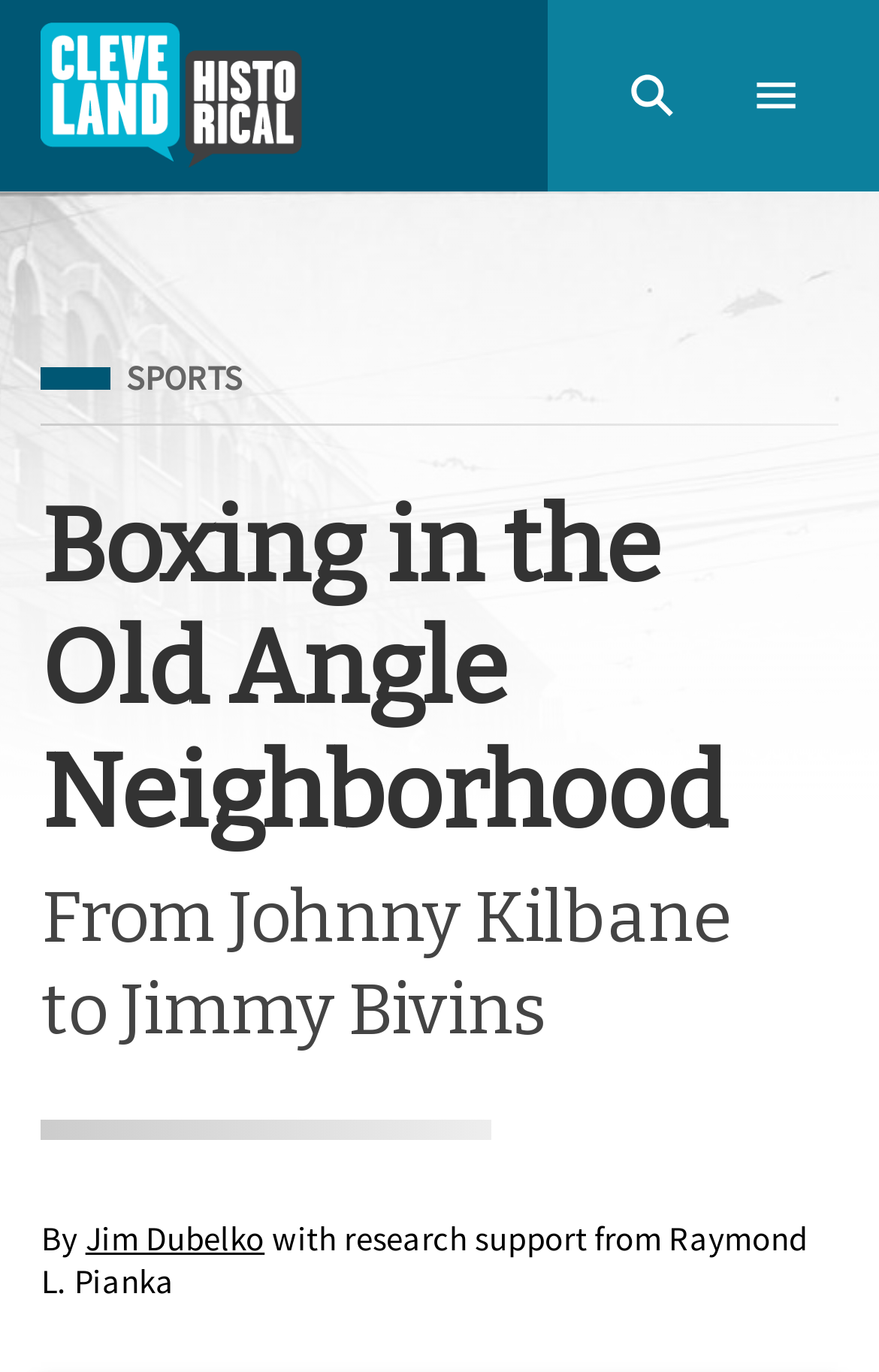Who is the author of the article?
Provide an in-depth and detailed explanation in response to the question.

The author of the article can be found by looking at the link element 'By Jim Dubelko' which is located below the heading element, indicating that Jim Dubelko is the author of the article.